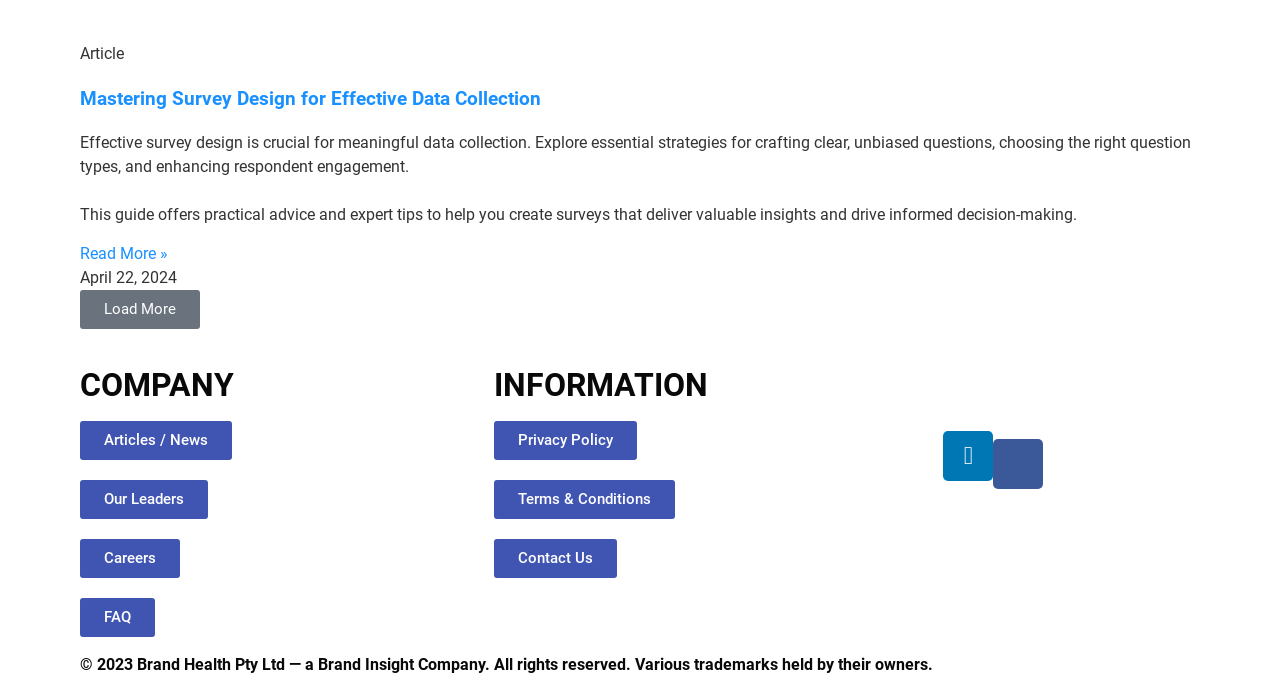Provide a thorough and detailed response to the question by examining the image: 
What is the name of the company?

The name of the company can be inferred from the image 'Brand-Health_JPG_cropped' and the static text '© 2023 Brand Health Pty Ltd — a Brand Insight Company. All rights reserved.' which suggests that the company is Brand Health.